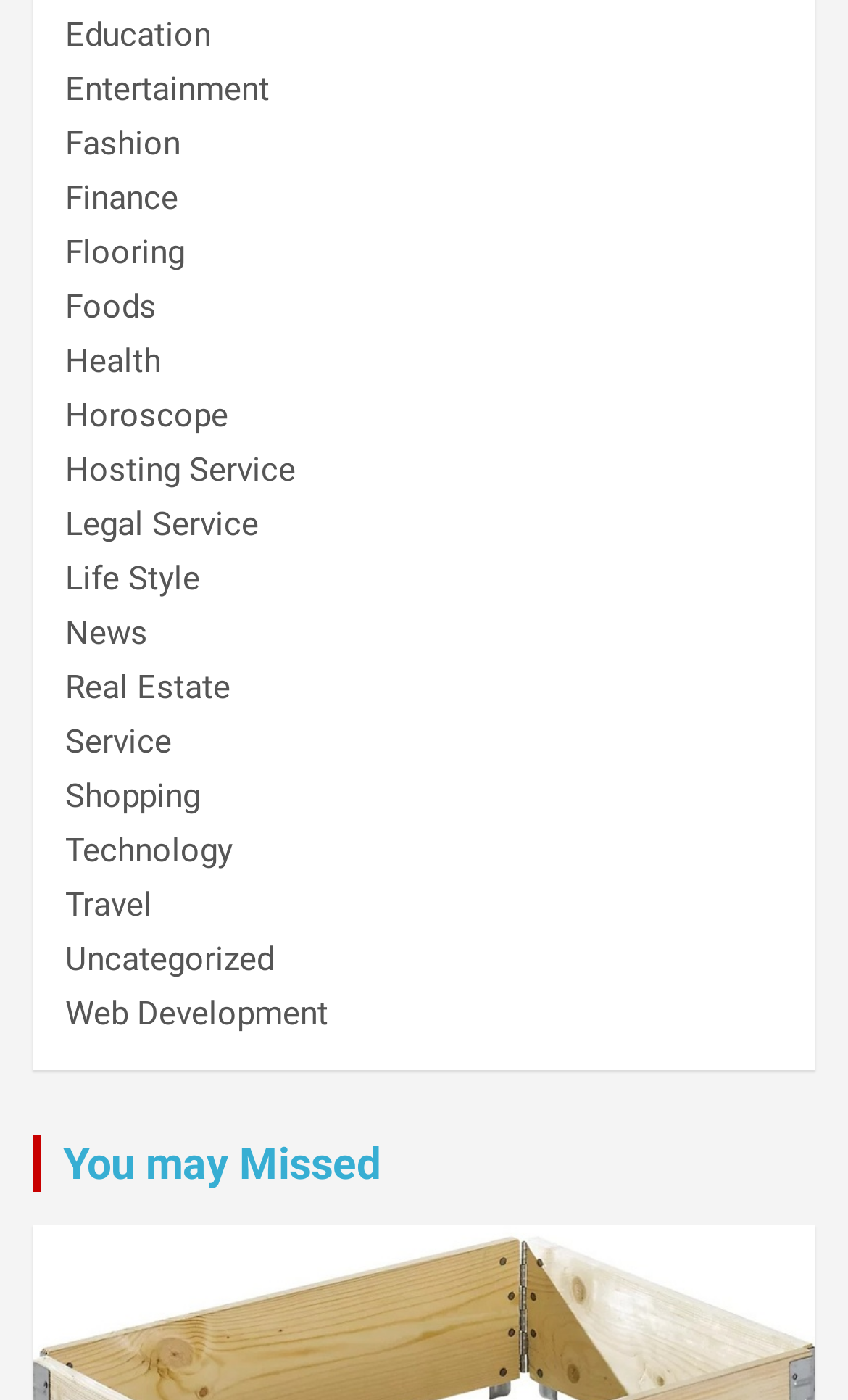Answer the question below using just one word or a short phrase: 
What categories are available on this webpage?

Multiple categories